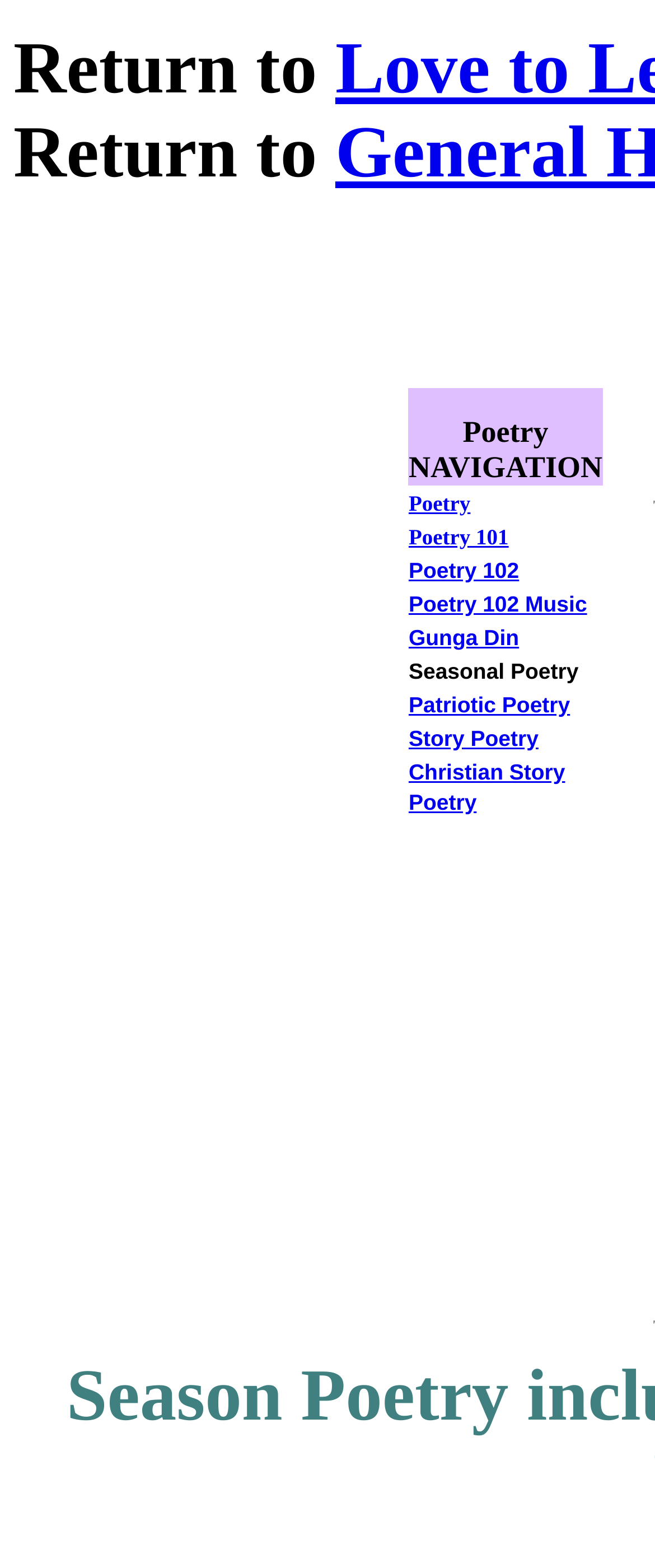Please locate the bounding box coordinates of the element that needs to be clicked to achieve the following instruction: "browse Christian Story Poetry". The coordinates should be four float numbers between 0 and 1, i.e., [left, top, right, bottom].

[0.624, 0.483, 0.863, 0.521]